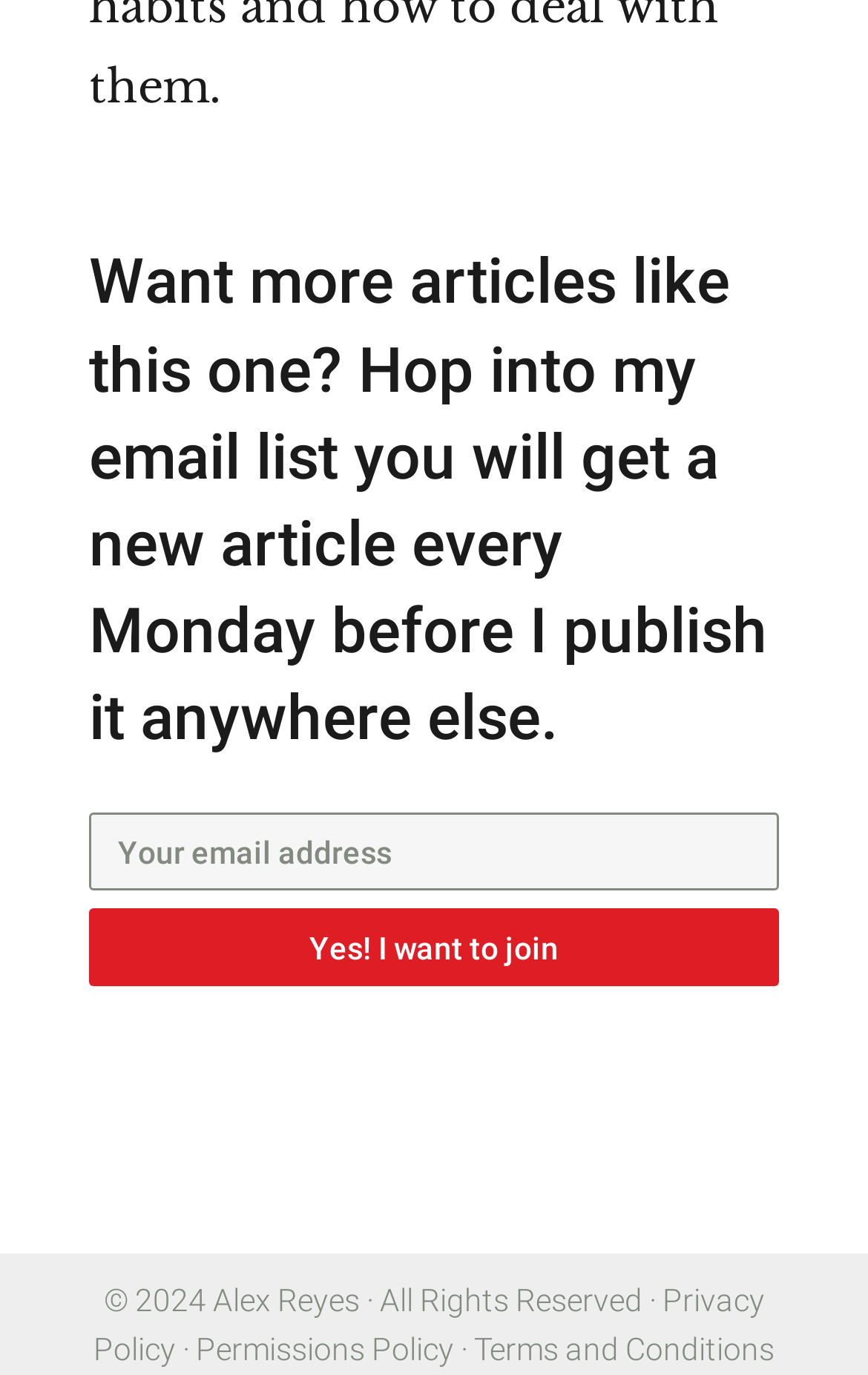With reference to the image, please provide a detailed answer to the following question: What is the frequency of article publication?

The heading at the top of the page mentions that subscribers will get a new article every Monday before it is published anywhere else, indicating that the frequency of article publication is weekly, specifically on Mondays.